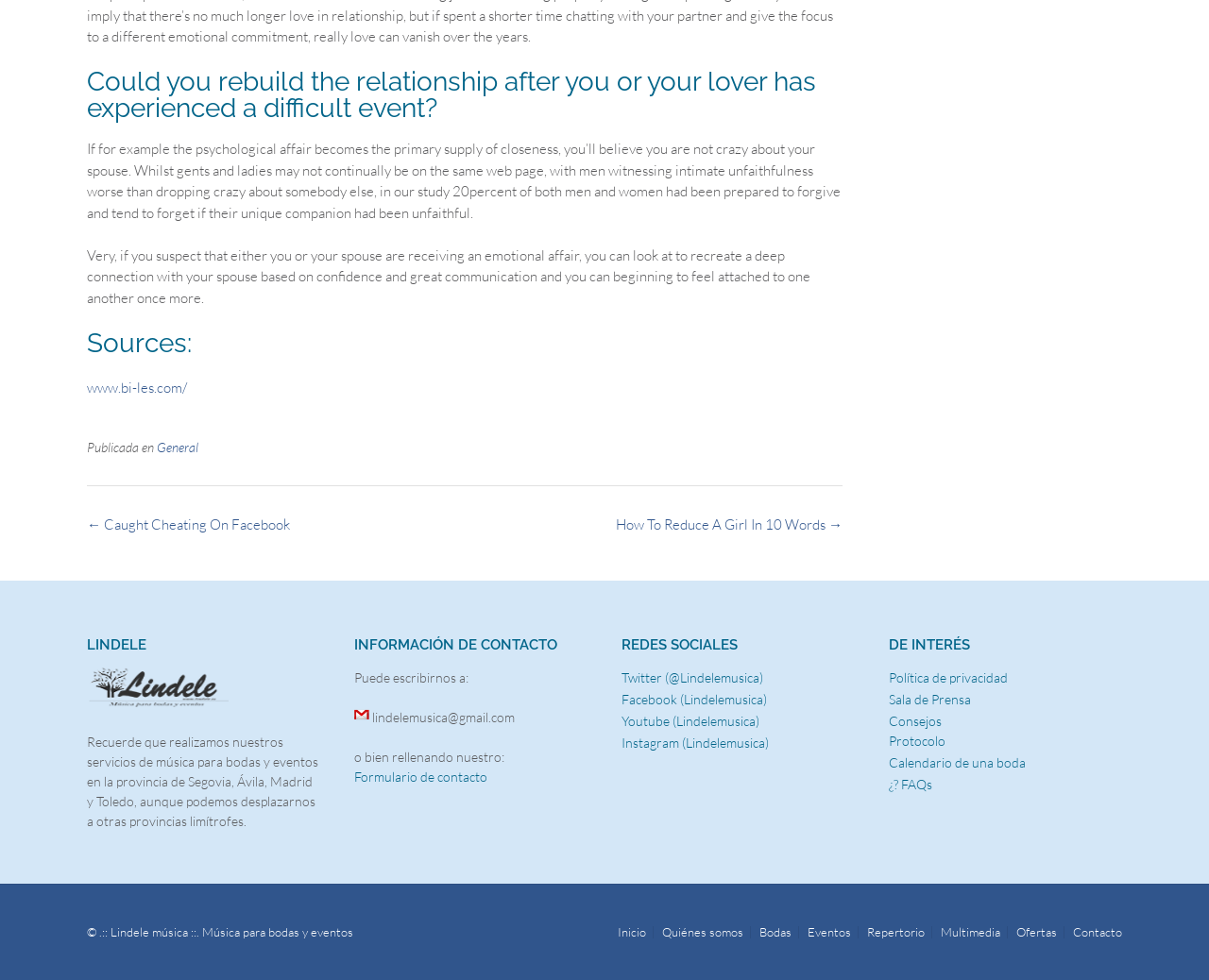What is the contact email address?
Carefully analyze the image and provide a detailed answer to the question.

The webpage has a section 'INFORMACIÓN DE CONTACTO' which provides the contact email address as lindelemusica@gmail.com.